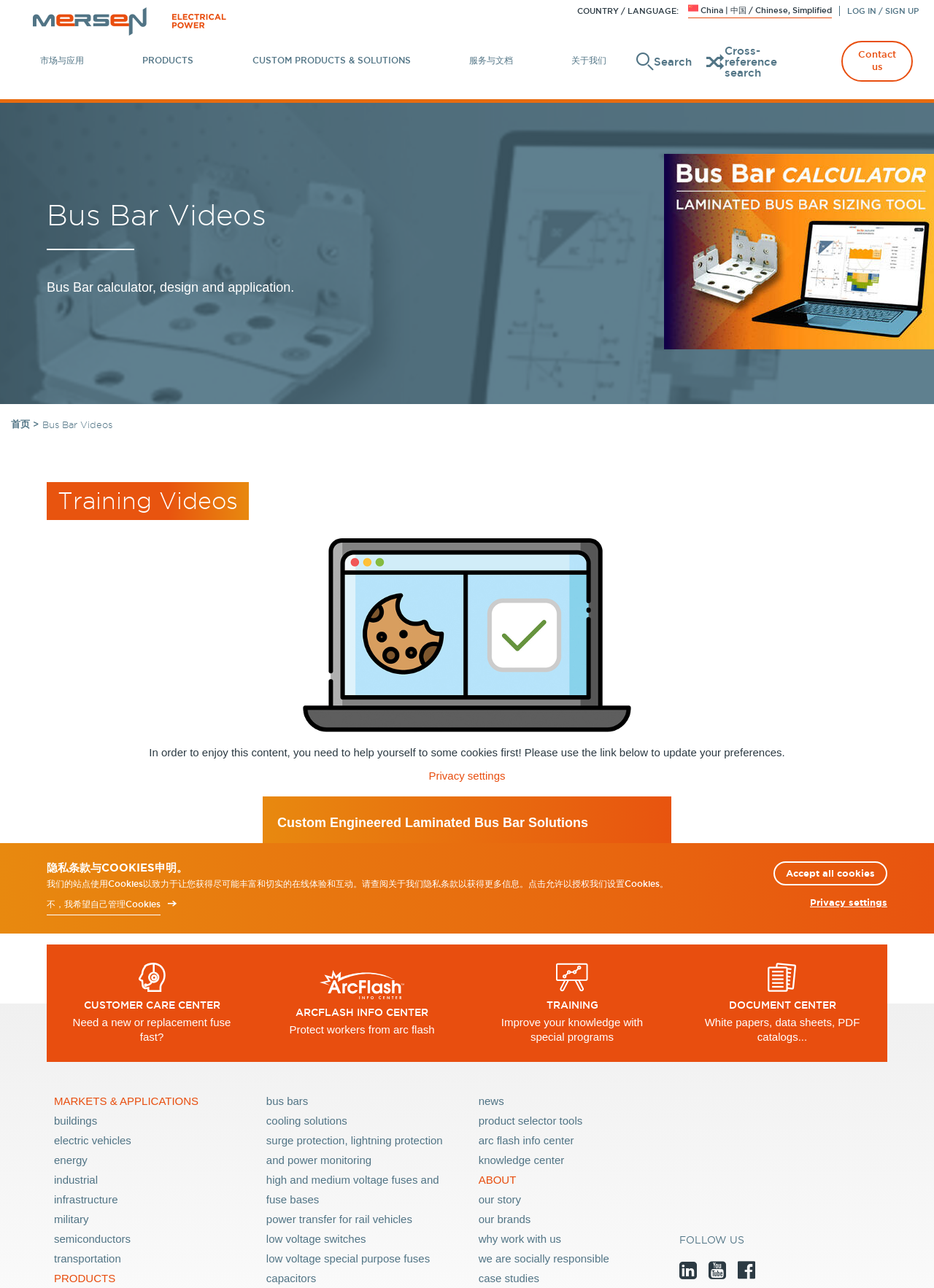What is the company name of the website? From the image, respond with a single word or brief phrase.

Mersen